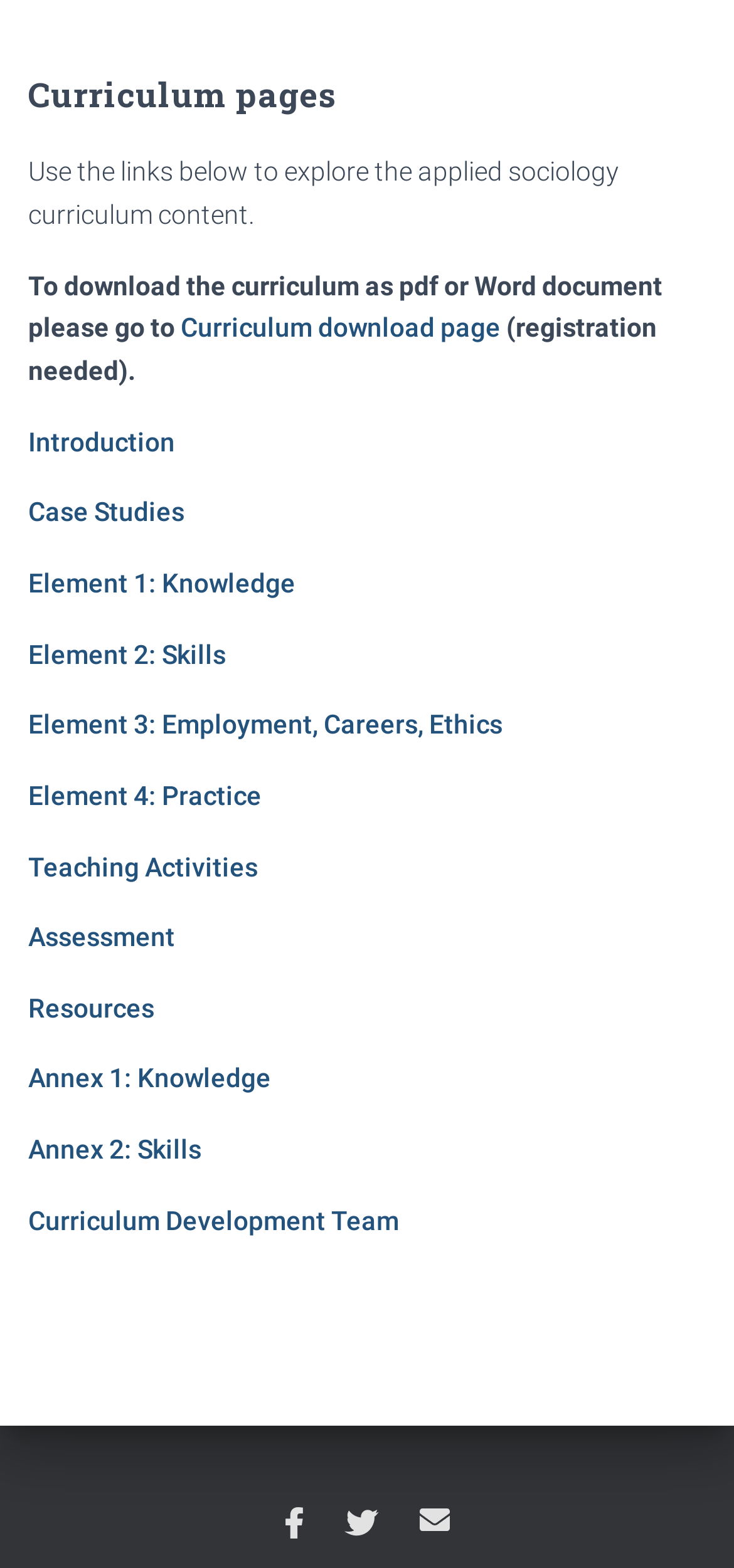What are the elements of the applied sociology curriculum?
Based on the visual, give a brief answer using one word or a short phrase.

Knowledge, Skills, Employment, Careers, Ethics, Practice